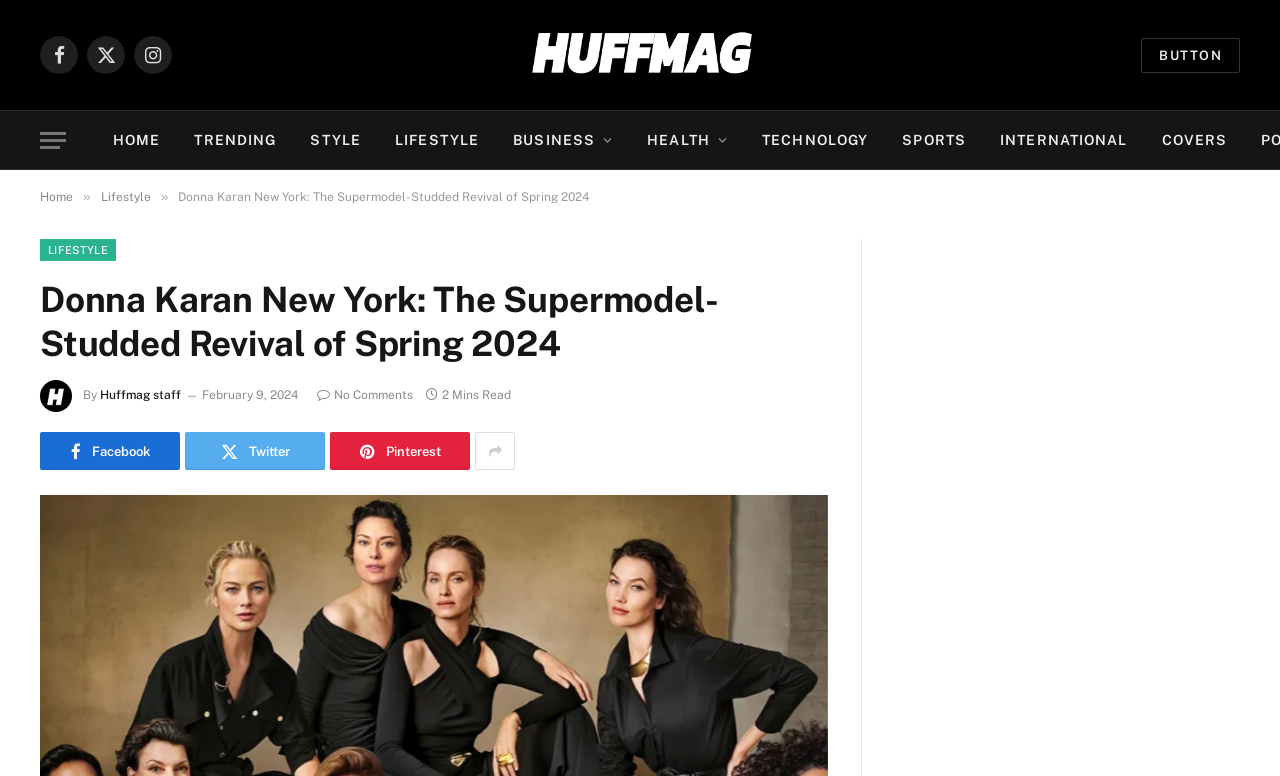What is the name of the news website?
Answer the question with a detailed explanation, including all necessary information.

I determined the answer by looking at the link element with the text 'Huffmag Latest & Trending News From USA' and the image element with the same text, which suggests that Huffmag is the name of the news website.